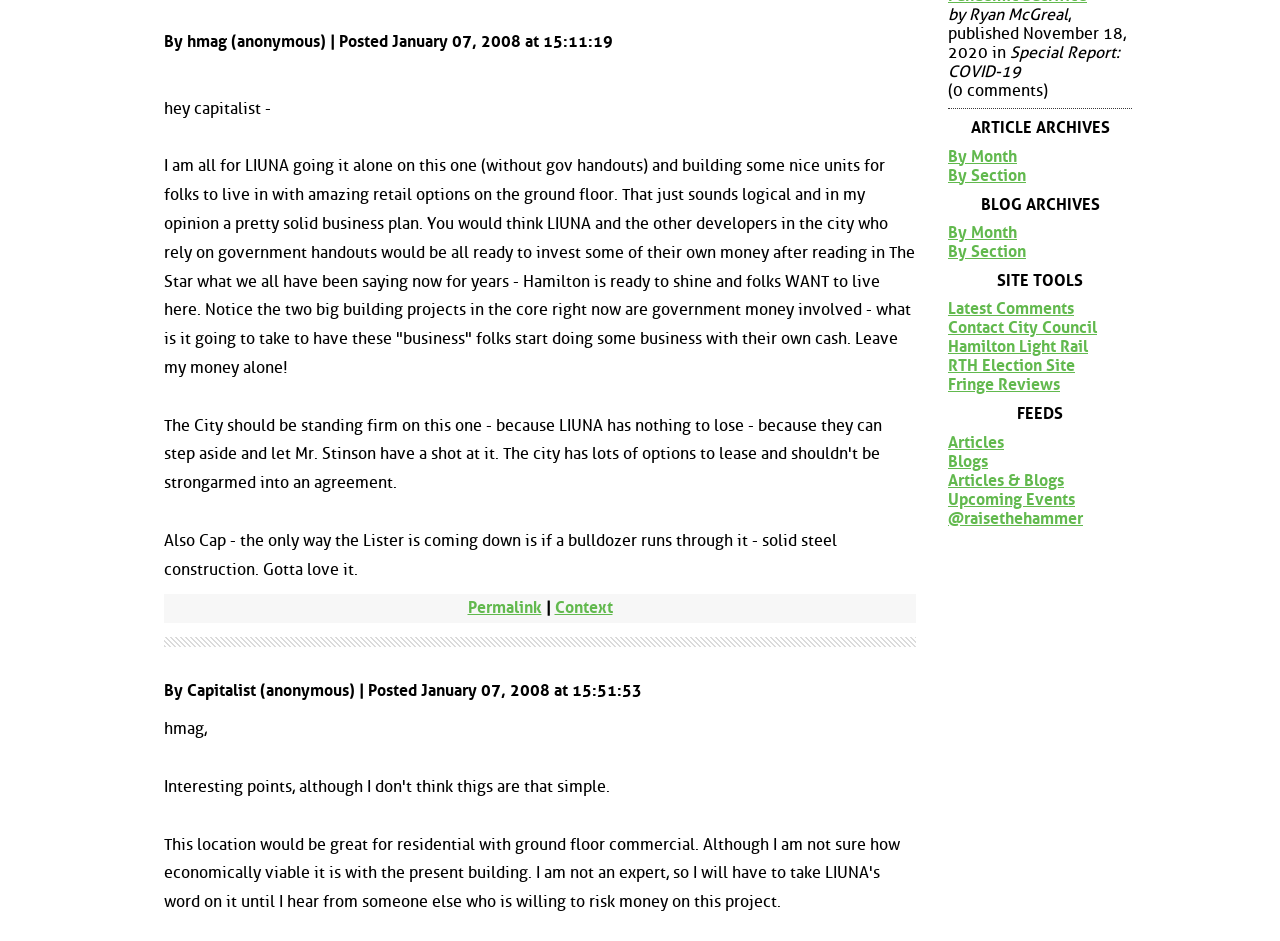Observe the image and answer the following question in detail: What is the purpose of the 'Collapse Thread' button?

I determined the purpose of the 'Collapse Thread' button by looking at its location and text. The button is located at the top and bottom of a thread, and its text is 'Collapse Thread', indicating that its purpose is to collapse a thread.